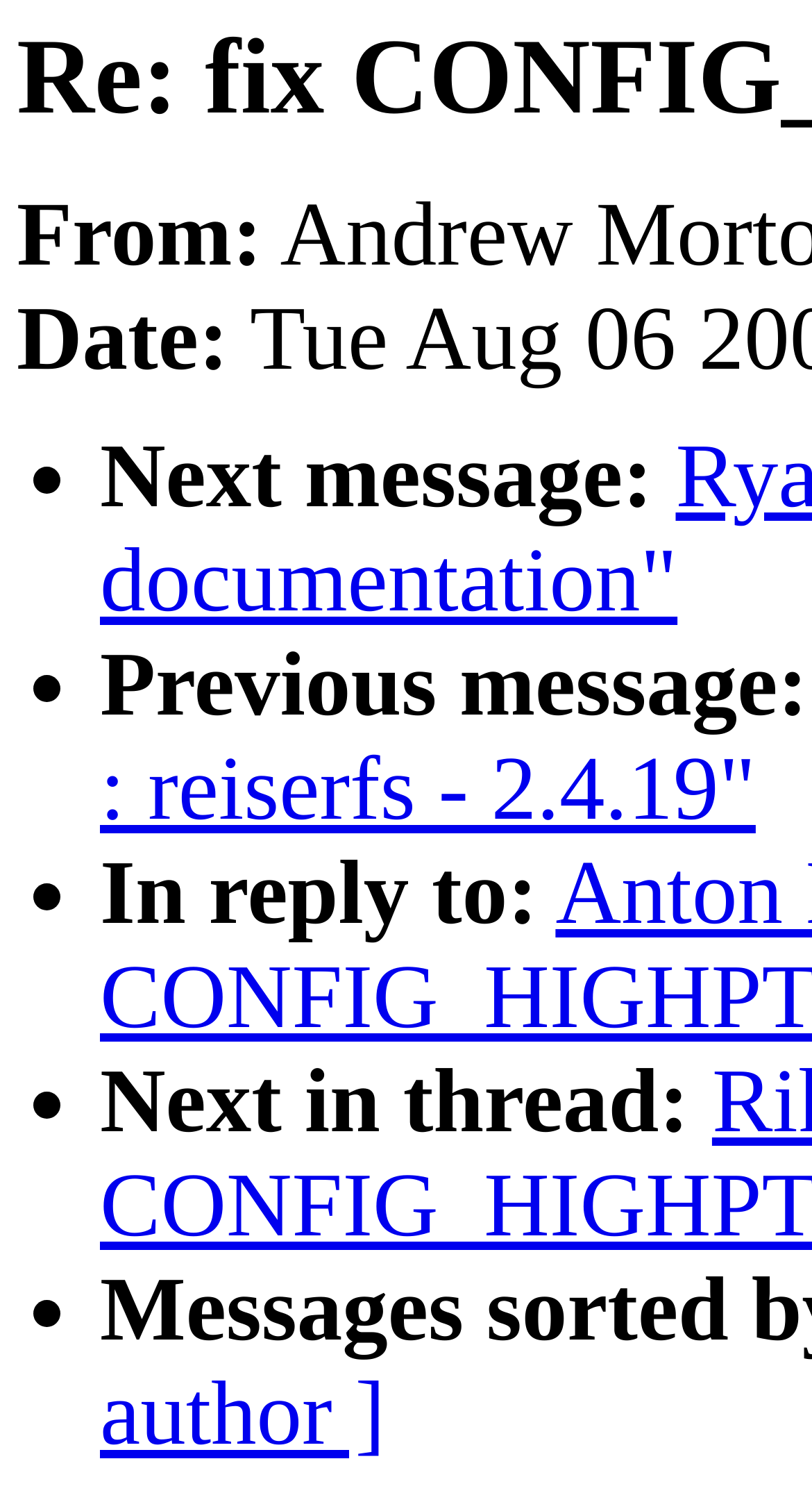Respond to the question with just a single word or phrase: 
What is the sender's information?

From: